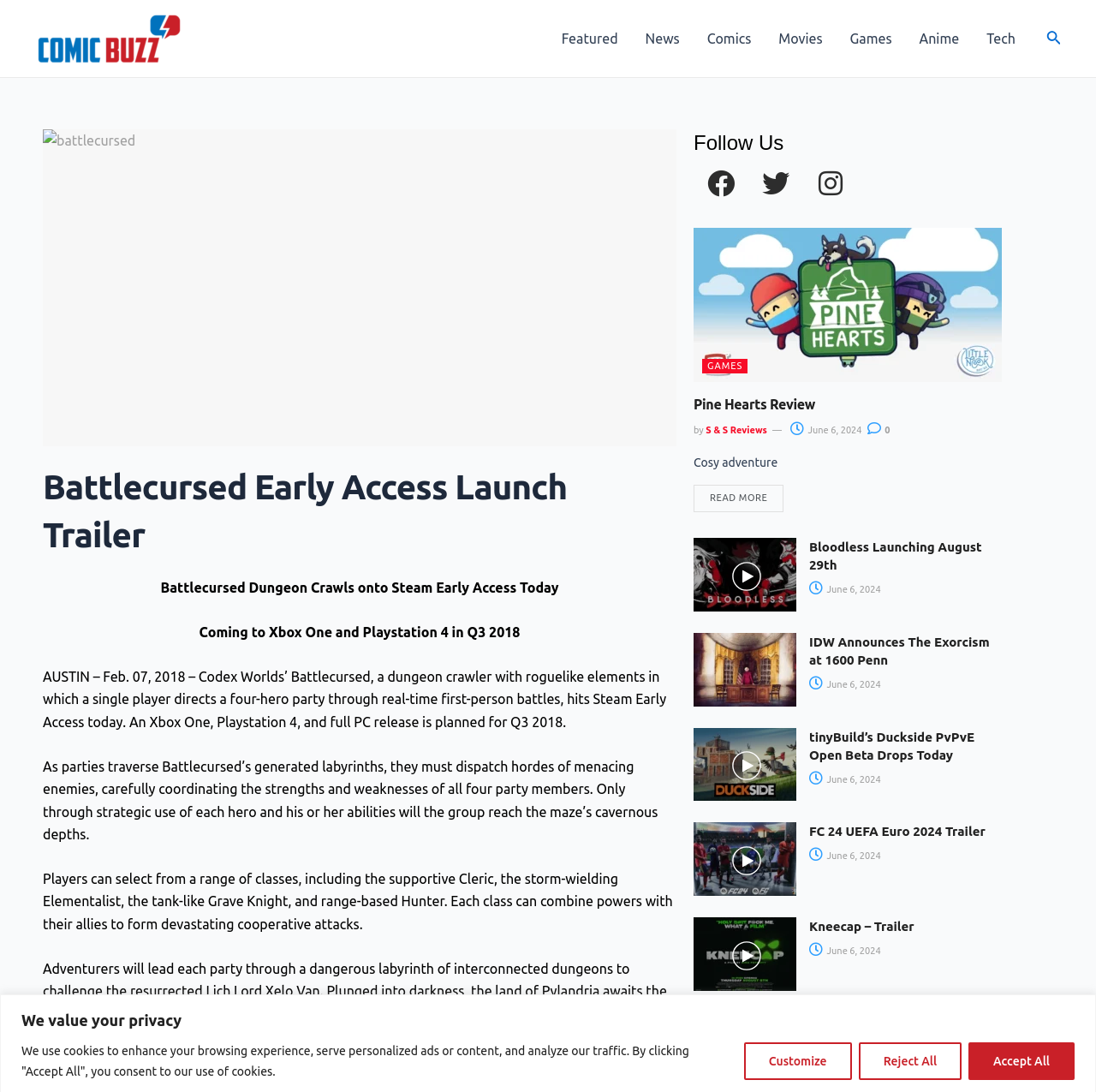Provide a thorough description of the webpage you see.

This webpage is about ComicBuzz, a website that features news, comics, movies, games, and anime. At the top, there is a navigation menu with links to different sections of the website, including Featured, News, Comics, Movies, Games, and Anime. Below the navigation menu, there is a search icon link and a logo of ComicBuzz.

The main content of the webpage is divided into two sections. On the left side, there is a large image of a game called Battlecursed, with a heading that reads "Battlecursed Early Access Launch Trailer" and several paragraphs of text describing the game. The text explains that the game is a dungeon crawler with roguelike elements and that it is available on Steam Early Access.

On the right side, there are several articles with images, headings, and links to read more. The articles appear to be news or reviews of various games, including Pine Hearts, Bloodless, The Exorcism at 1600 Penn, Duckside, UEFA Euro 2024, Kneecap, and Cozy Caravan. Each article has a heading, a brief summary, and a link to read more.

At the bottom of the webpage, there are links to follow ComicBuzz on social media platforms, including Facebook, Twitter, and Instagram. There is also a section with links to other articles, including a review of Pine Hearts and news about Bloodless and The Exorcism at 1600 Penn.